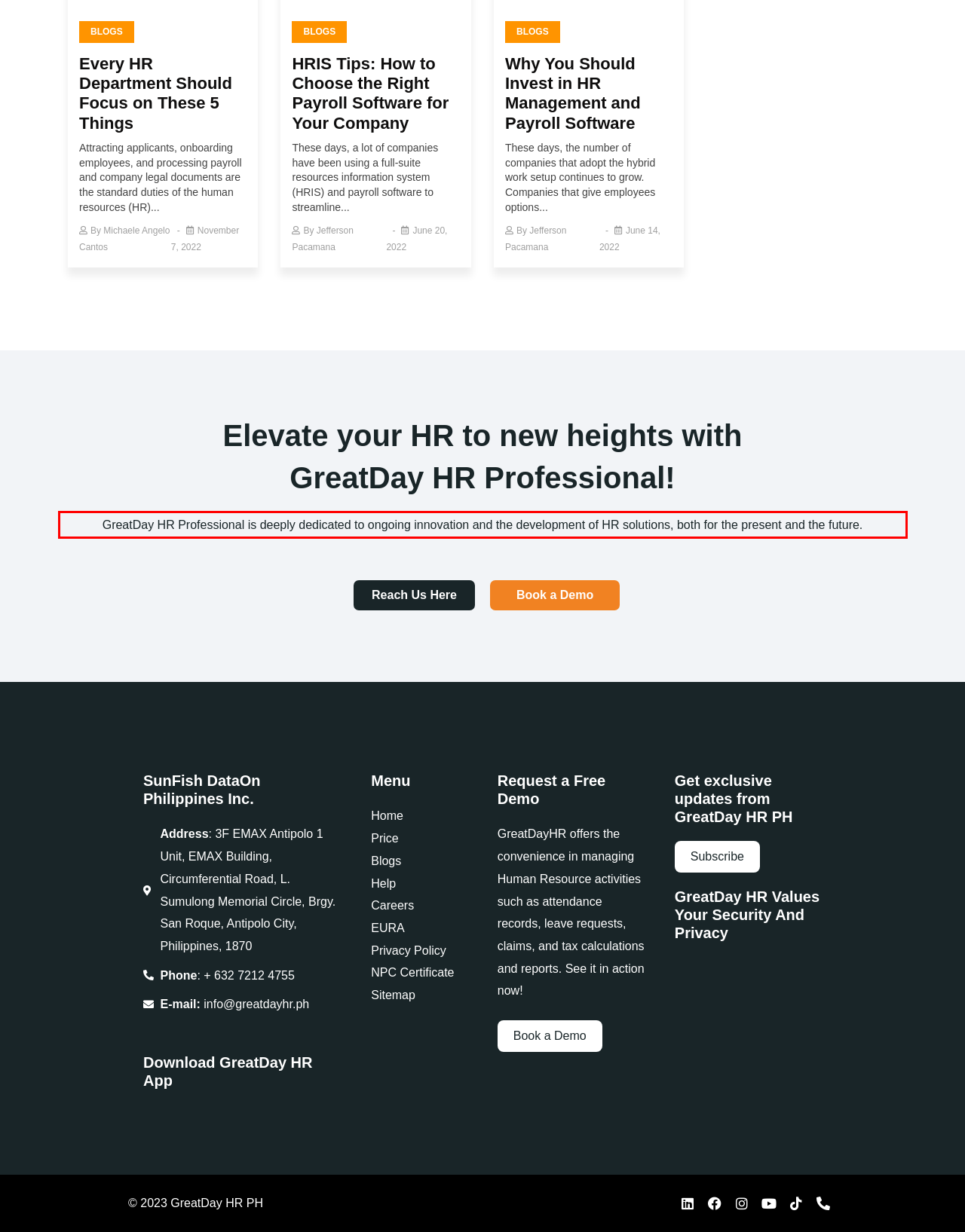Analyze the red bounding box in the provided webpage screenshot and generate the text content contained within.

GreatDay HR Professional is deeply dedicated to ongoing innovation and the development of HR solutions, both for the present and the future.